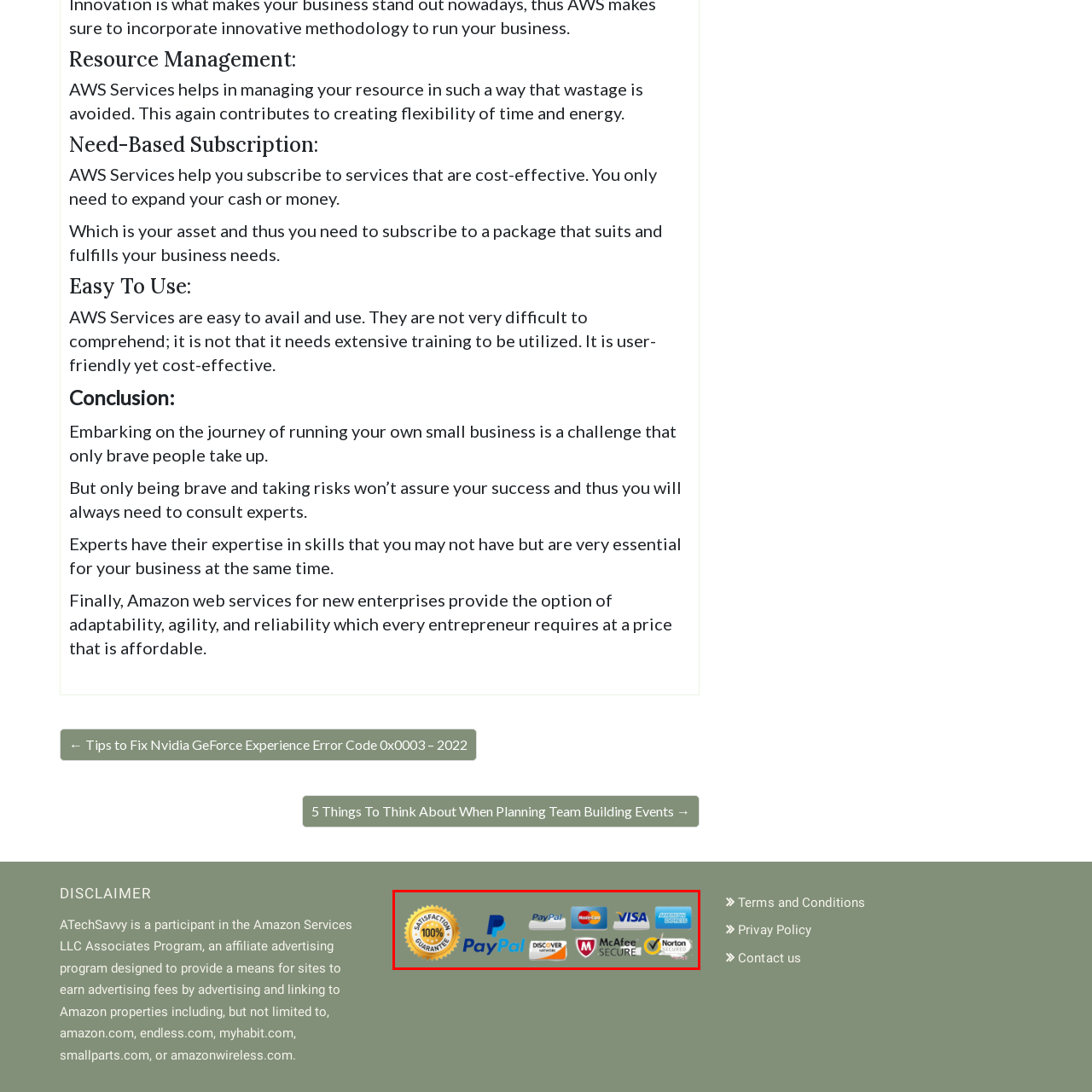Check the image marked by the red frame and reply to the question using one word or phrase:
What payment options are shown?

PayPal, MasterCard, Visa, American Express, and Discover